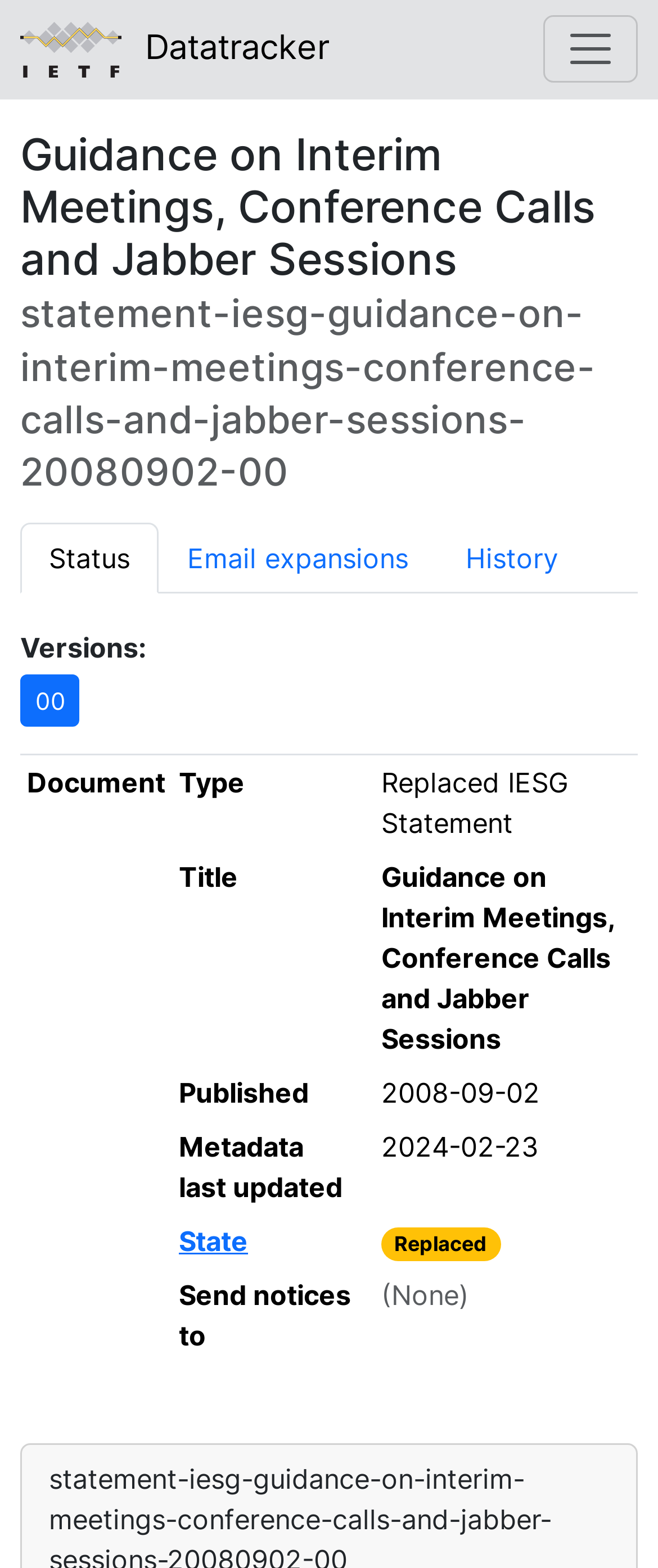What is the logo on the top left corner?
Offer a detailed and full explanation in response to the question.

The logo is located on the top left corner of the webpage, and it is an image with the text 'IETF Logo'.